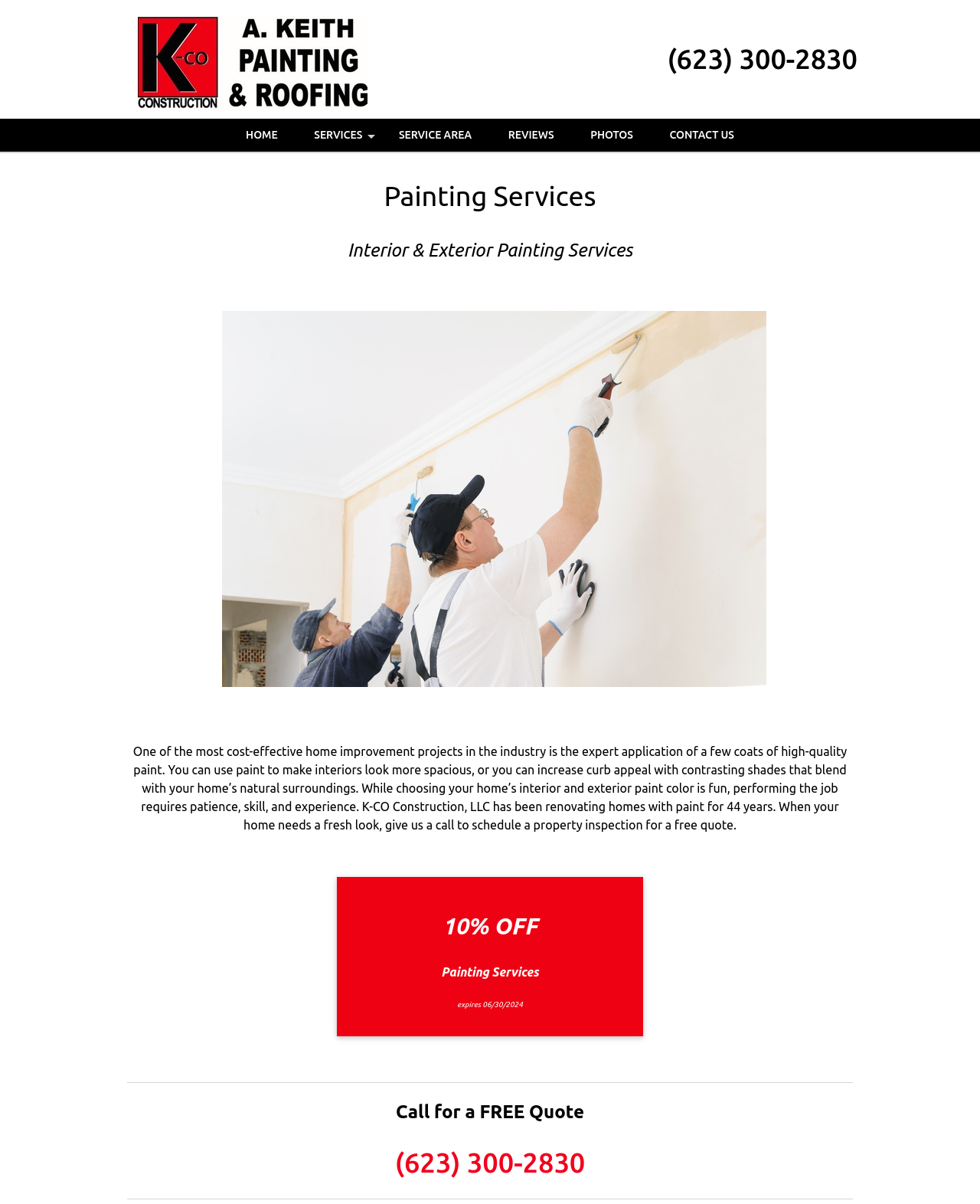Show the bounding box coordinates for the HTML element as described: "+Services".

[0.303, 0.099, 0.387, 0.126]